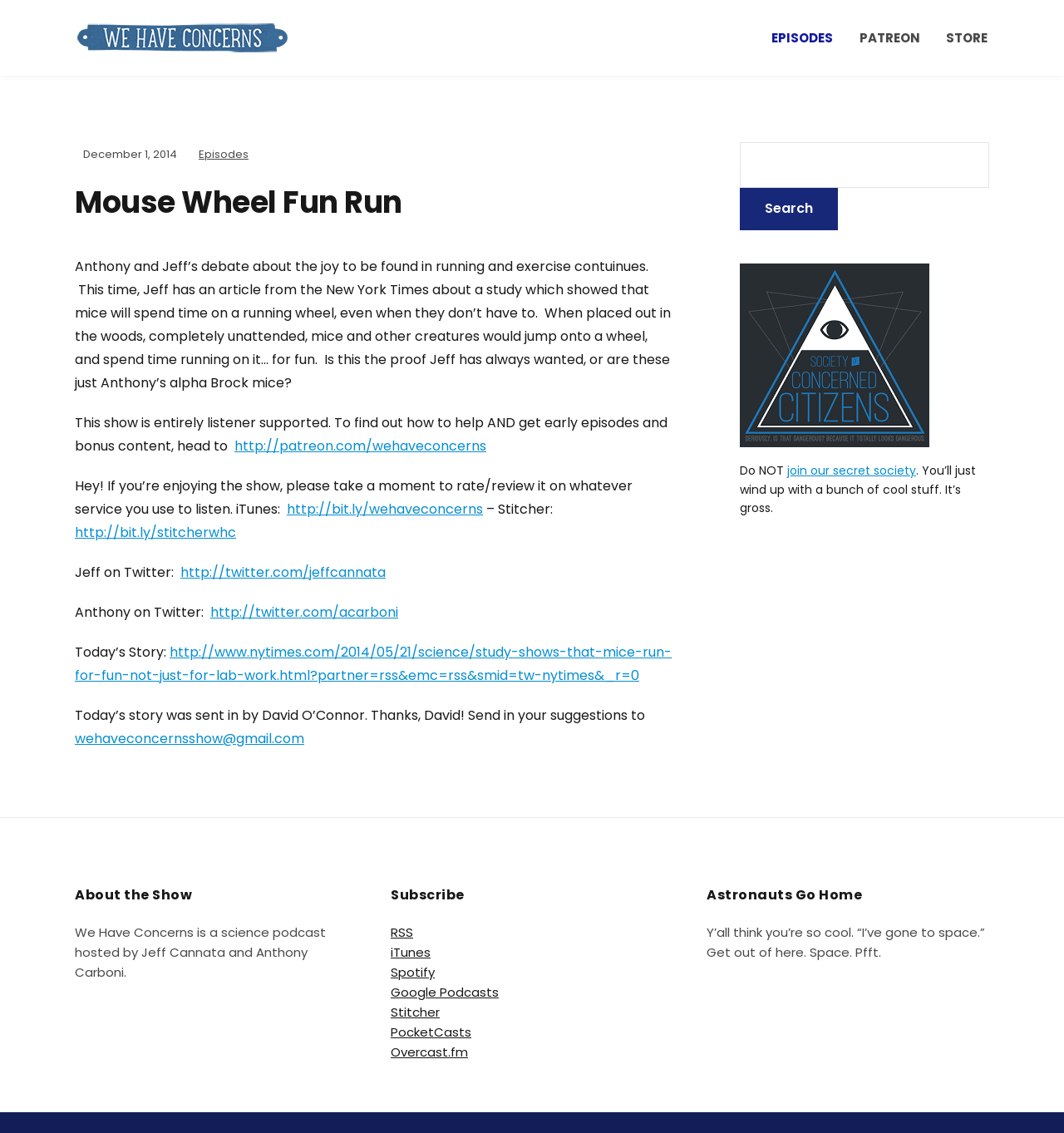Please provide the bounding box coordinates for the element that needs to be clicked to perform the following instruction: "Read more about 'Mouse Wheel Fun Run'". The coordinates should be given as four float numbers between 0 and 1, i.e., [left, top, right, bottom].

[0.07, 0.162, 0.633, 0.196]